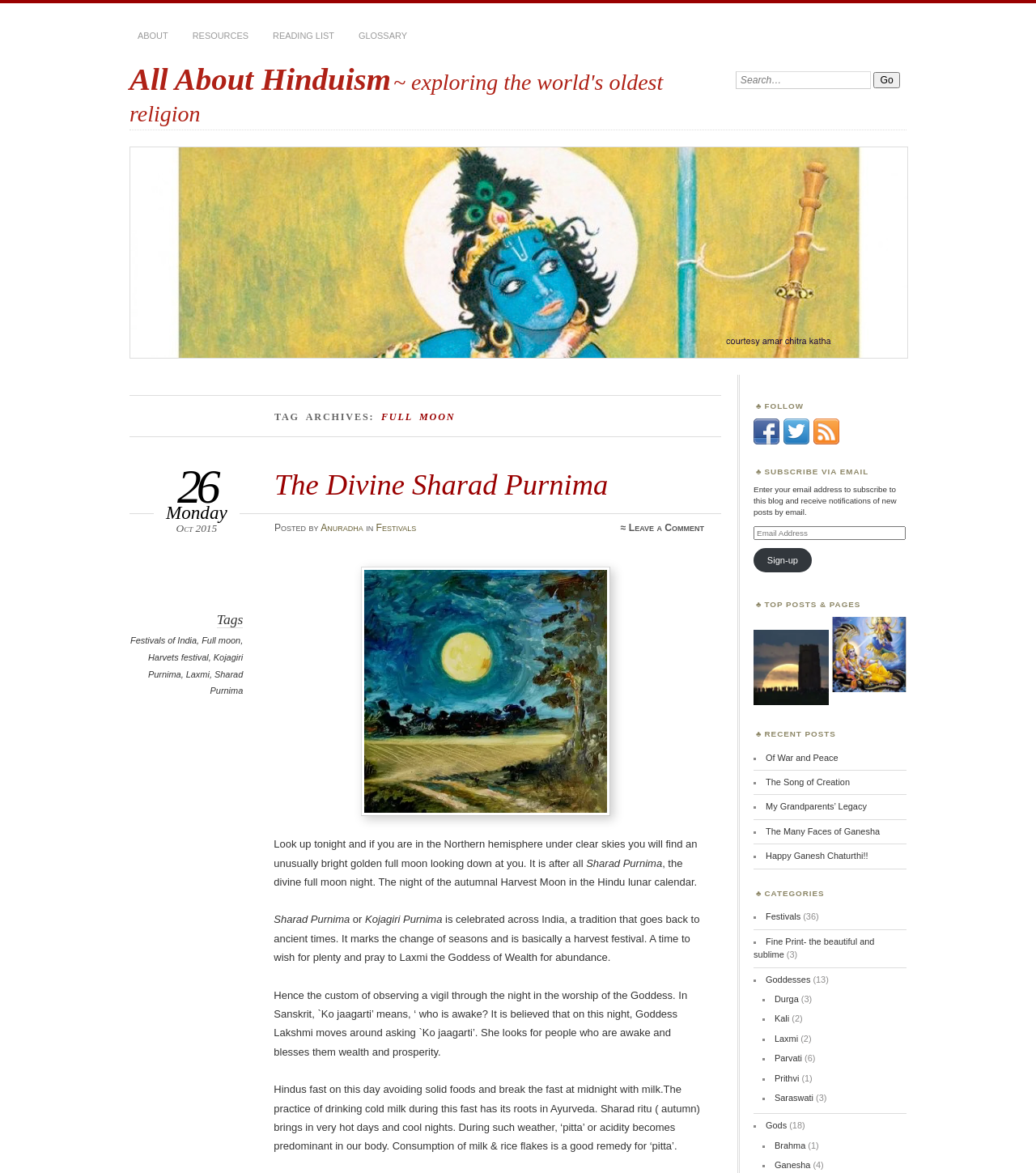Predict the bounding box coordinates for the UI element described as: "alt="harvest moon painting-artist unknown"". The coordinates should be four float numbers between 0 and 1, presented as [left, top, right, bottom].

[0.264, 0.483, 0.68, 0.696]